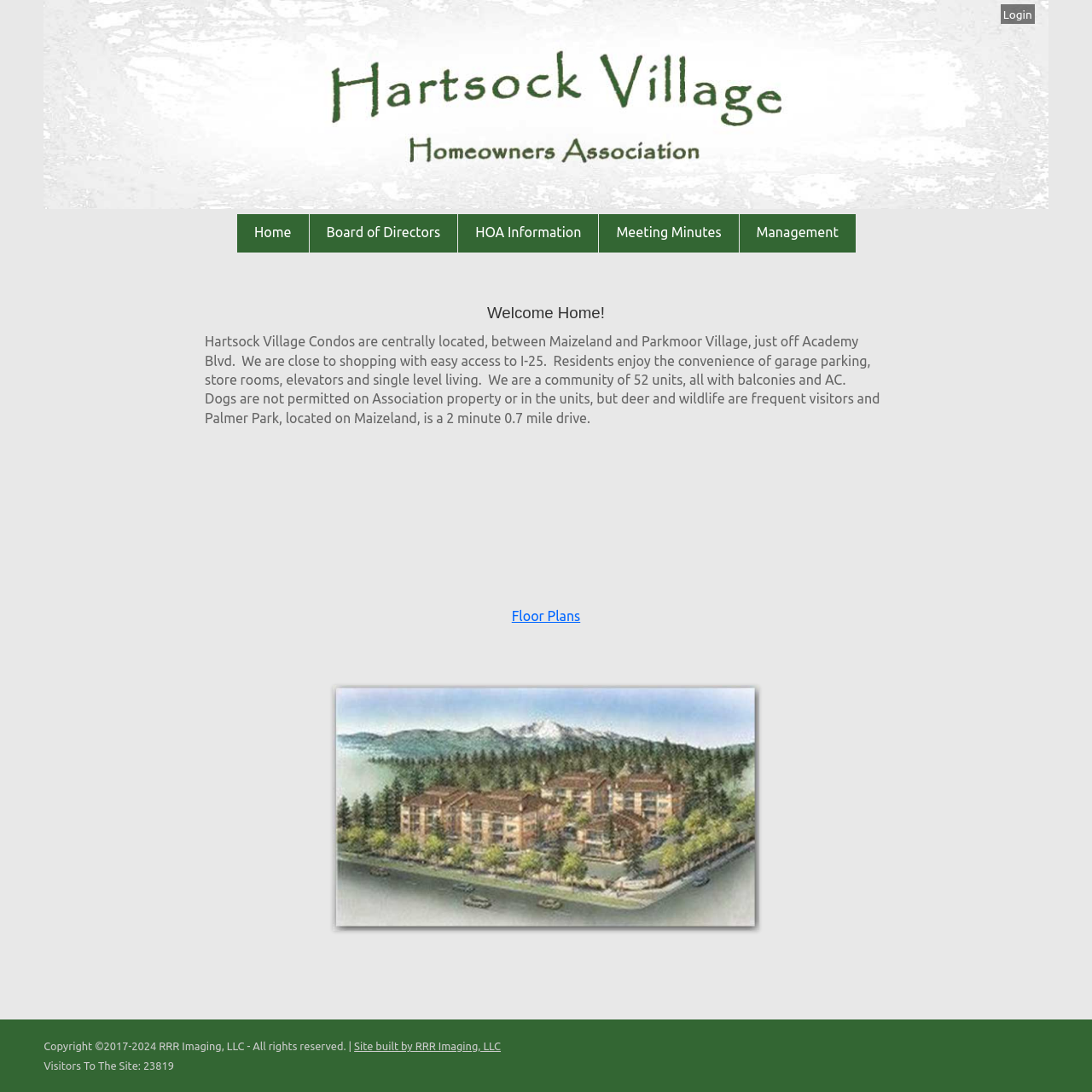Based on the image, provide a detailed response to the question:
Is this community located in Colorado?

Based on the webpage content, specifically the StaticText element with the text 'Hartsock Village Condos are centrally located, between Maizeland and Parkmoor Village, just off Academy Blvd.', it is clear that the community is located in Colorado Springs, Colorado.